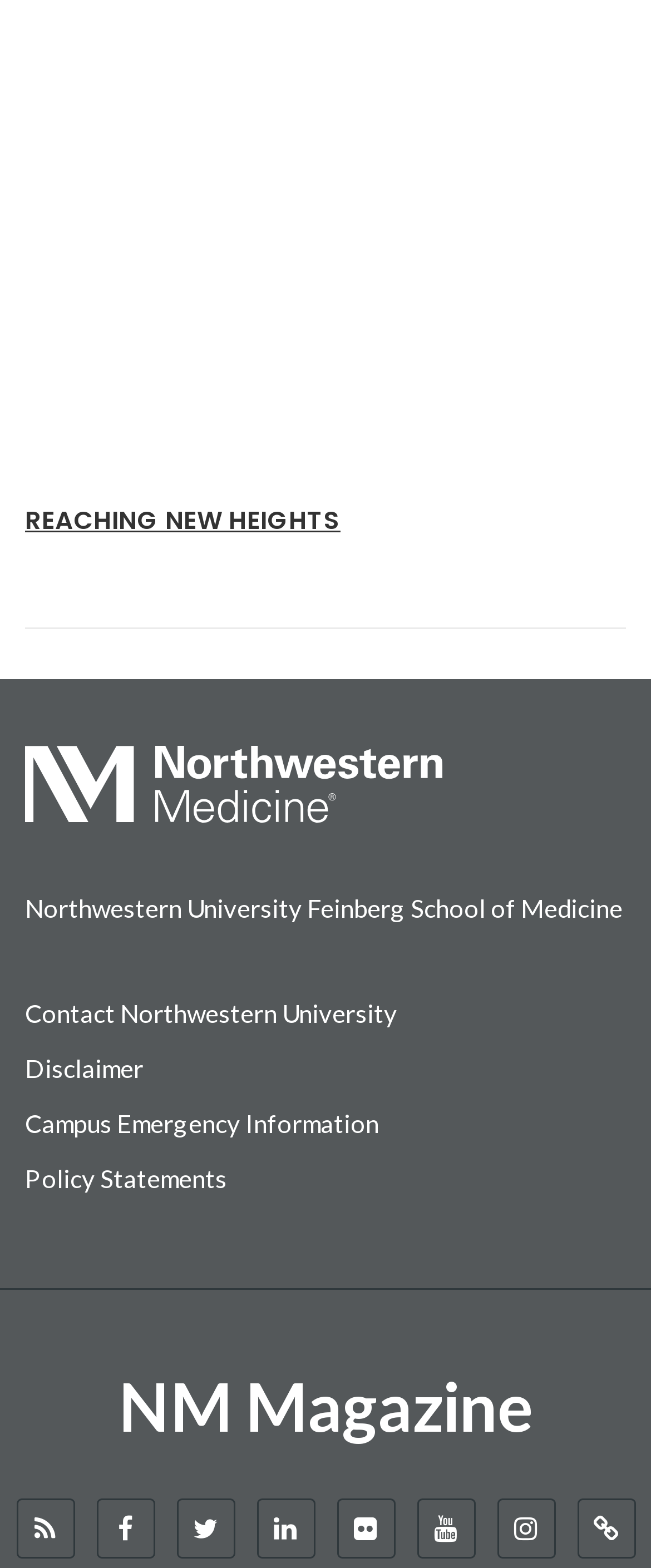Please identify the bounding box coordinates of the area that needs to be clicked to follow this instruction: "View News Feed".

[0.027, 0.958, 0.112, 0.993]